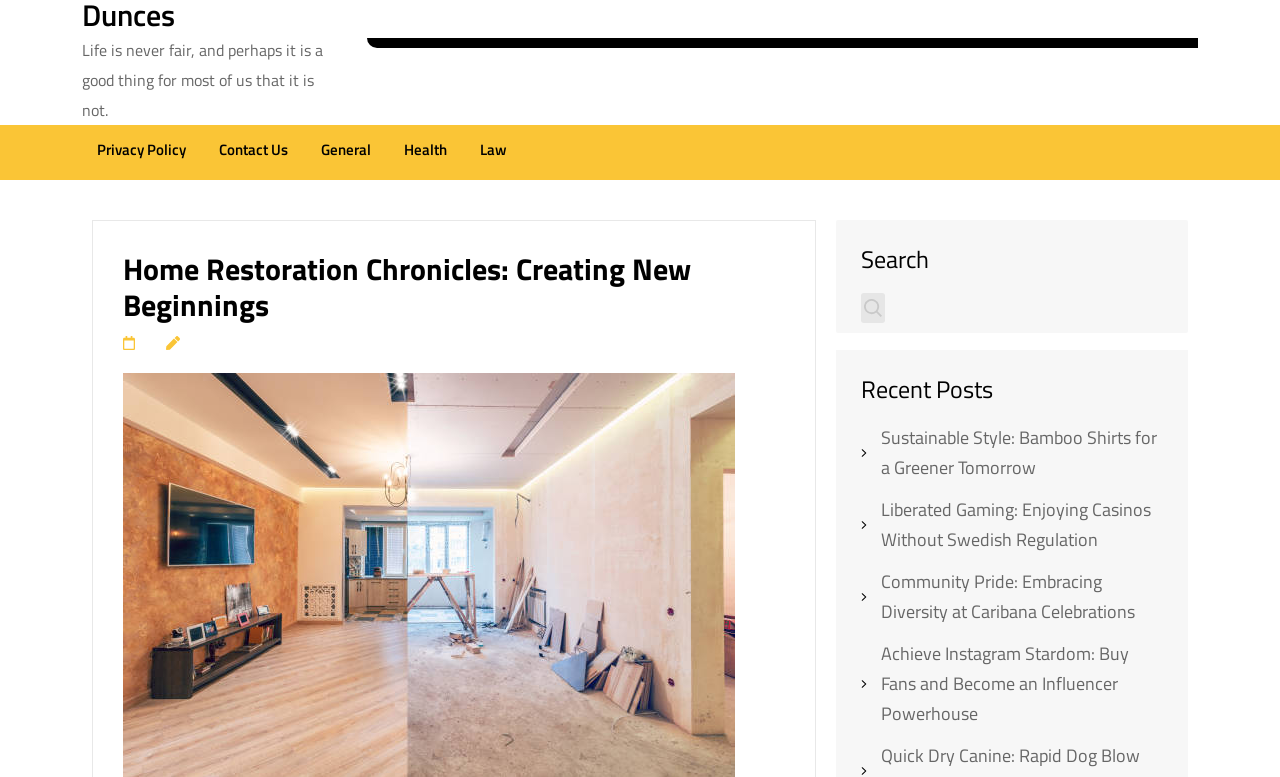Show the bounding box coordinates for the HTML element as described: "Categories".

None